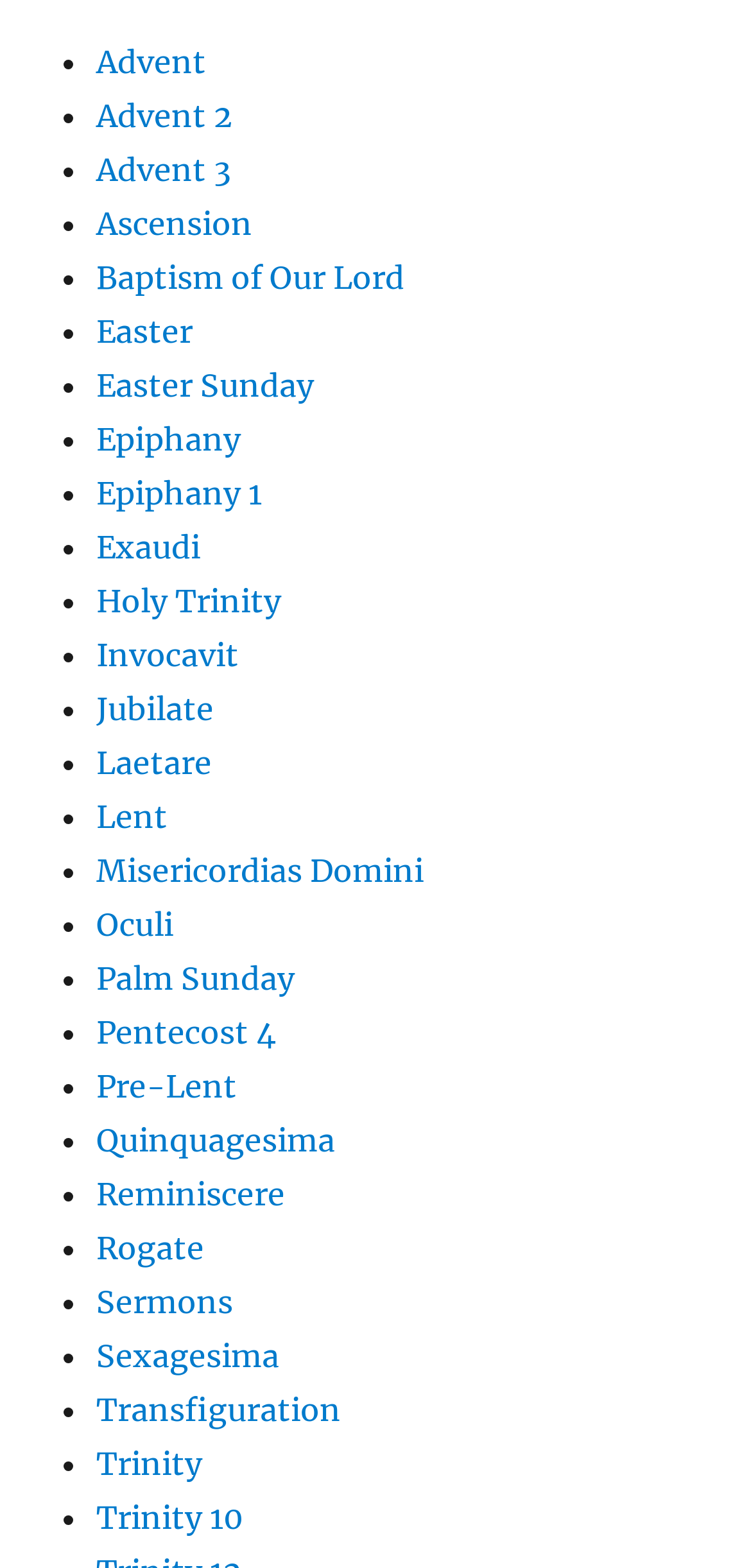Please identify the bounding box coordinates of the element's region that should be clicked to execute the following instruction: "View Coronavirus Resource Center". The bounding box coordinates must be four float numbers between 0 and 1, i.e., [left, top, right, bottom].

None